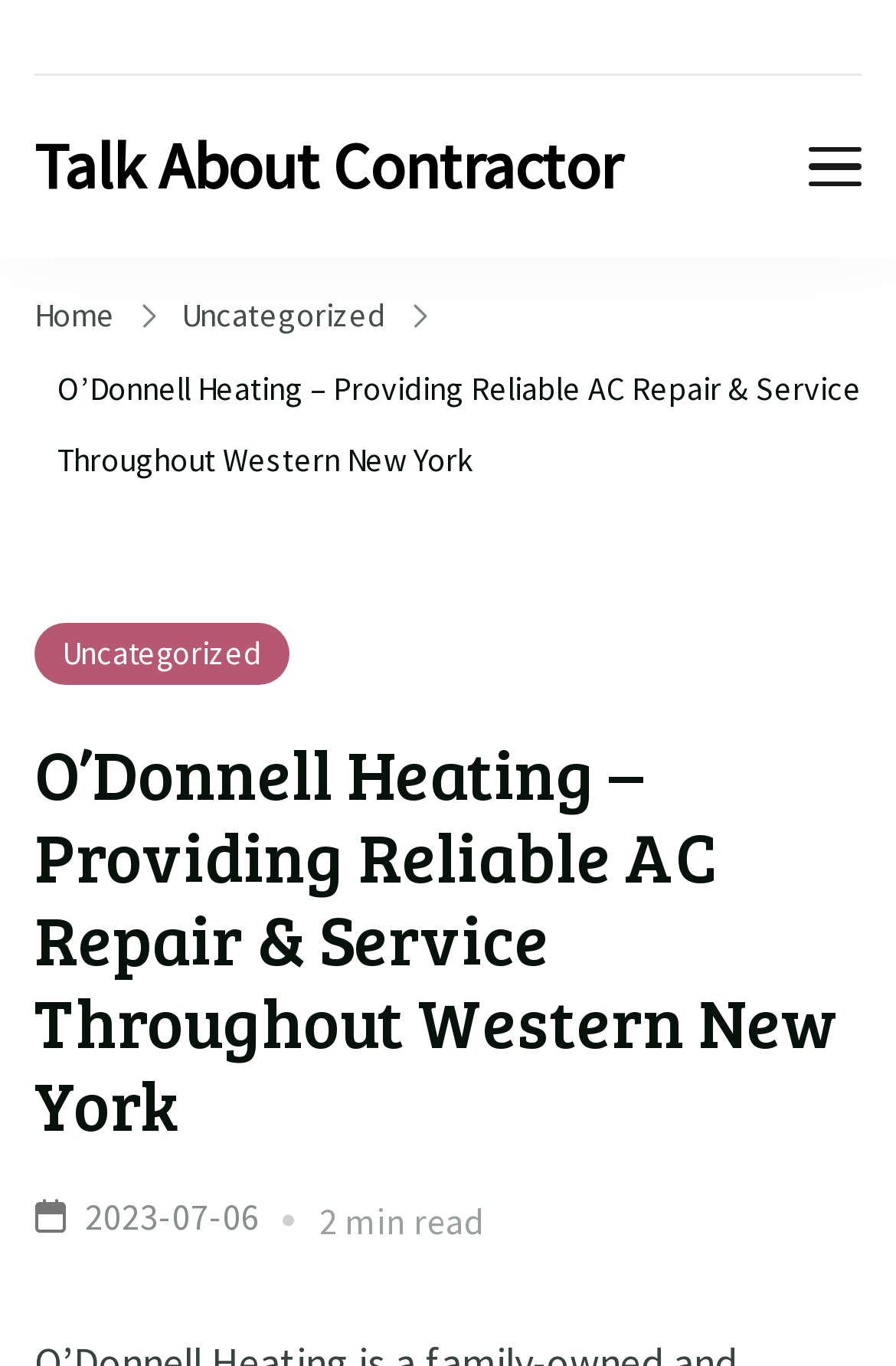Reply to the question with a single word or phrase:
What is the text of the first heading on the page?

O’Donnell Heating – Providing Reliable AC Repair & Service Throughout Western New York